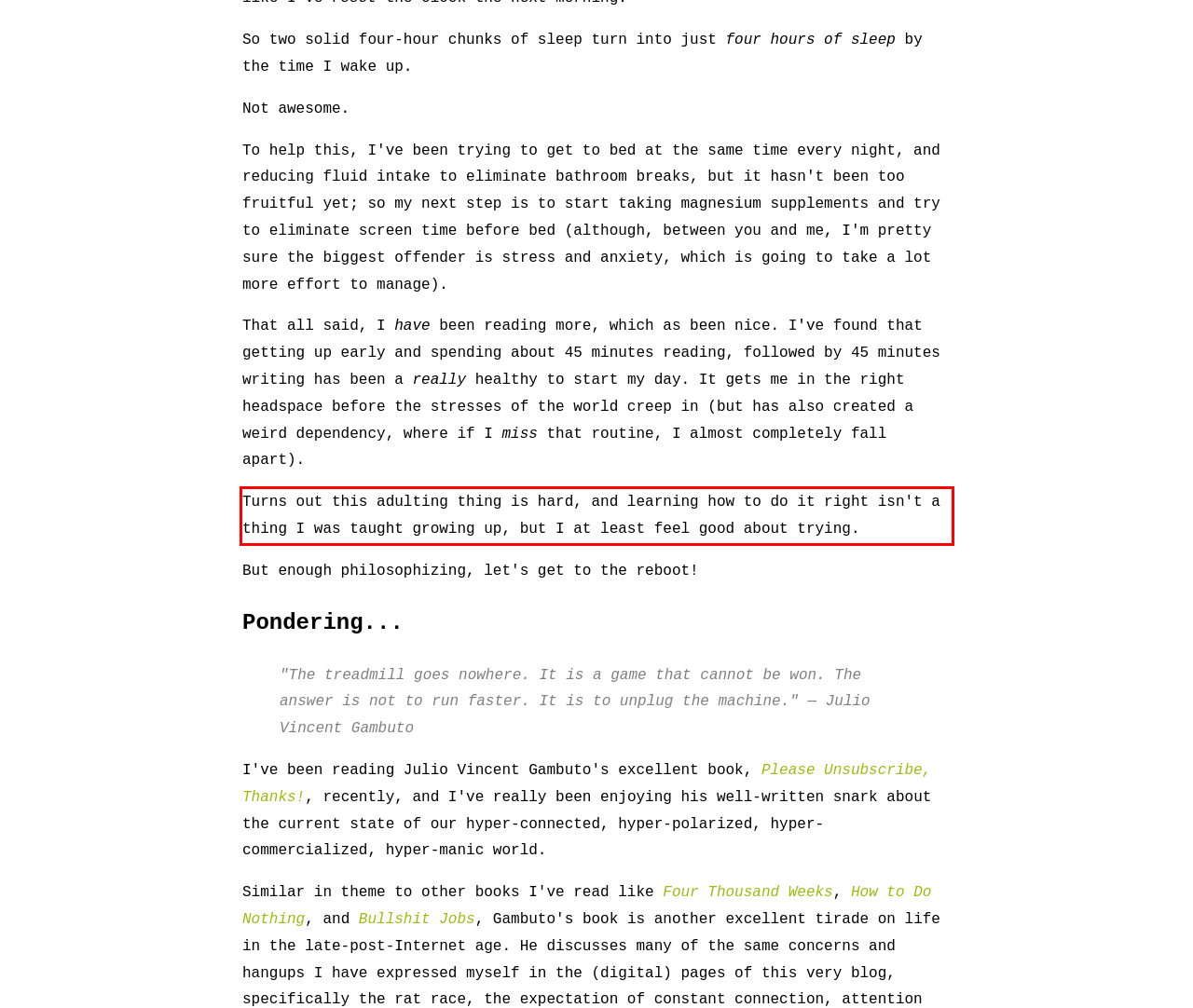You are given a screenshot of a webpage with a UI element highlighted by a red bounding box. Please perform OCR on the text content within this red bounding box.

Turns out this adulting thing is hard, and learning how to do it right isn't a thing I was taught growing up, but I at least feel good about trying.